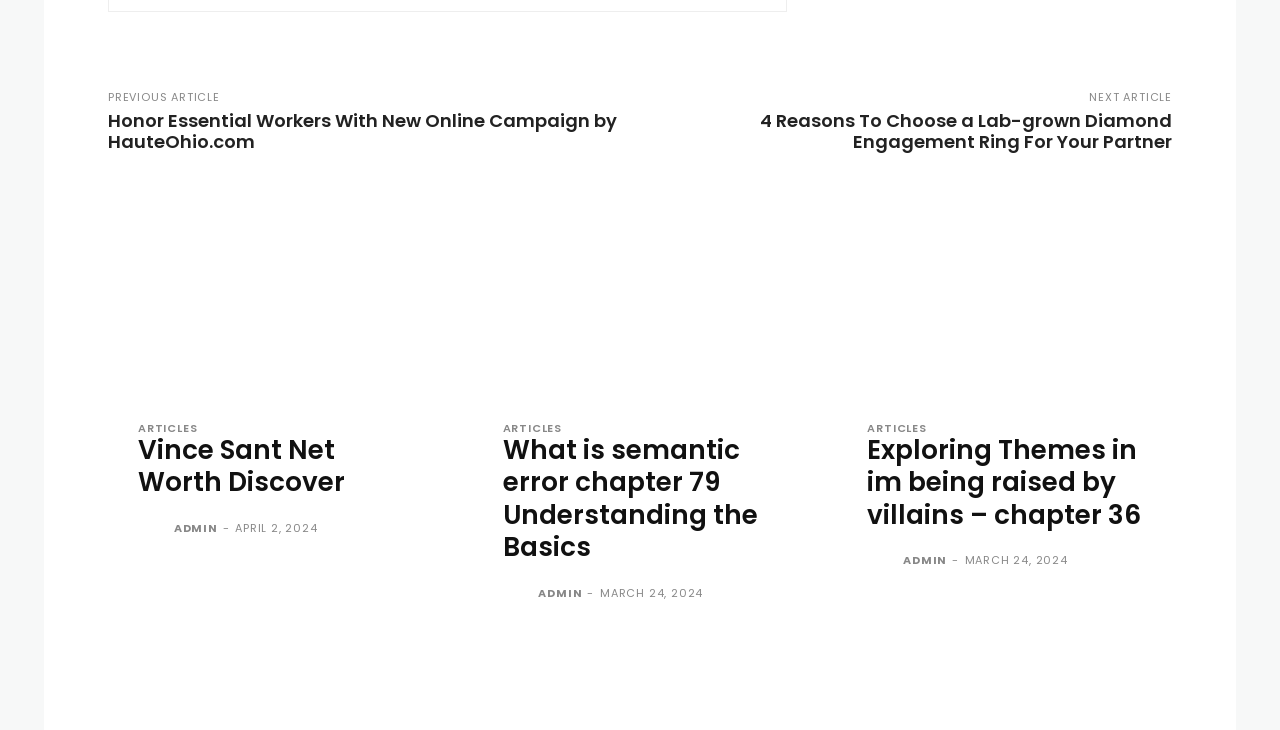Determine the bounding box coordinates of the clickable area required to perform the following instruction: "Explore the 'Photography' category". The coordinates should be represented as four float numbers between 0 and 1: [left, top, right, bottom].

None